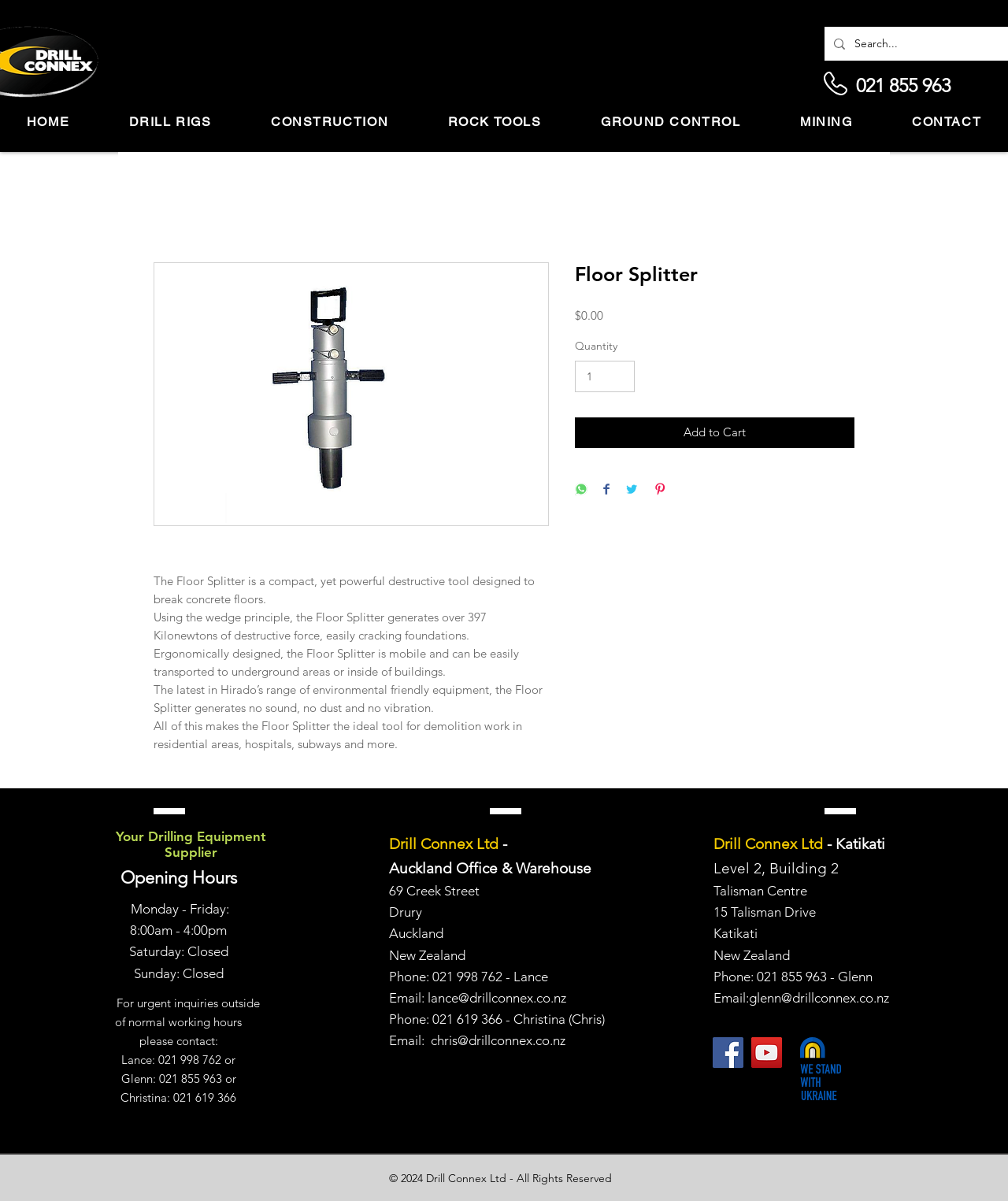Using the information in the image, could you please answer the following question in detail:
What is the name of the product?

The name of the product is mentioned in the image caption 'Floor Splitter' and also in the heading 'Floor Splitter' on the webpage.